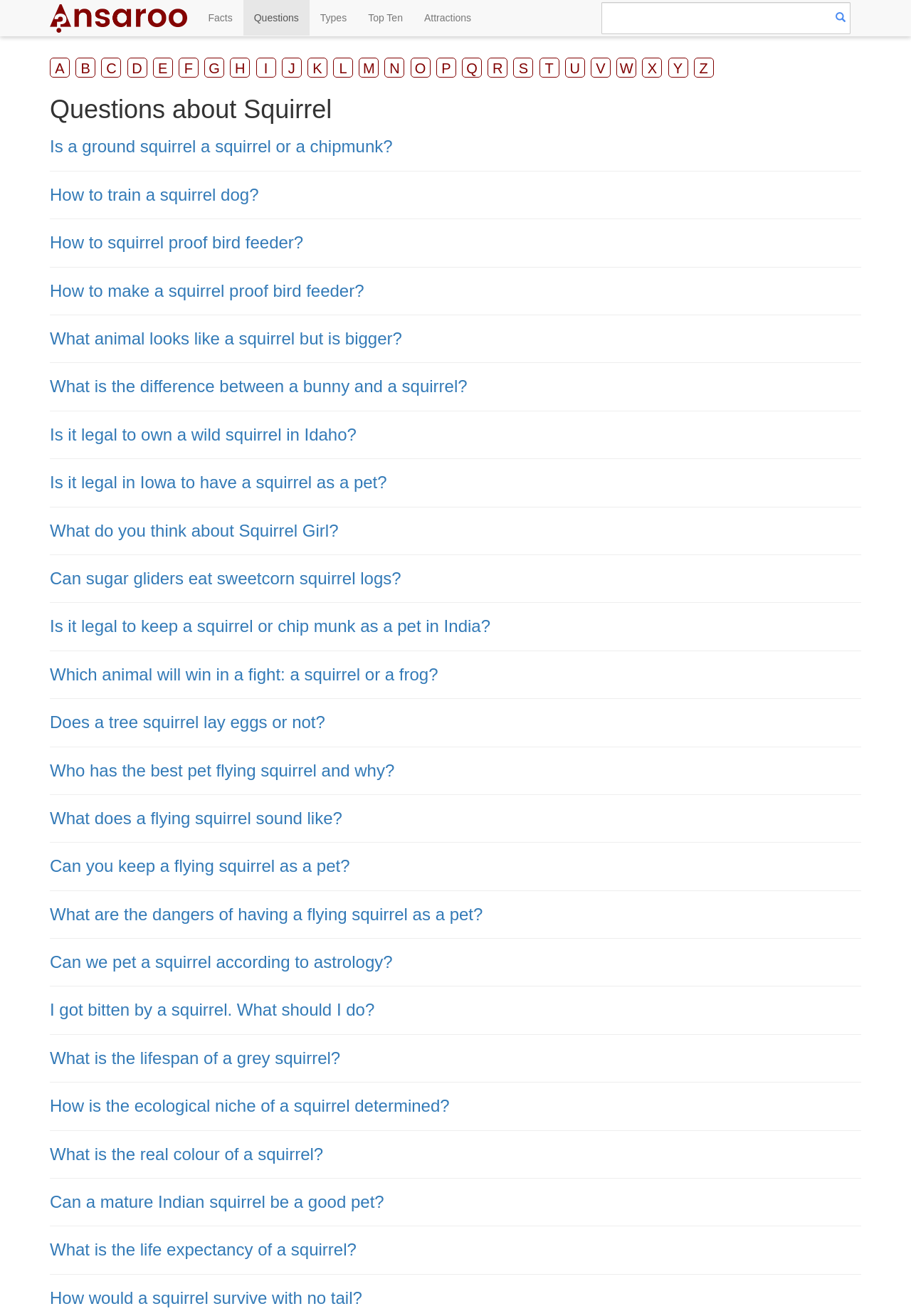Write a detailed summary of the webpage, including text, images, and layout.

This webpage is about questions related to squirrels. At the top, there are six links: "Facts", "Questions", "Types", "Top Ten", and "Attractions". Below these links, there is a search bar and a button. 

On the left side of the page, there is an alphabetical list of 26 links, labeled from "A" to "Z". 

The main content of the page is a list of 15 questions about squirrels, each with a heading and a link. The questions are about various topics, such as the difference between a squirrel and a chipmunk, how to train a squirrel dog, and whether it is legal to own a wild squirrel as a pet in certain states. Each question has a horizontal separator line below it. The questions are arranged in a vertical column, taking up most of the page.